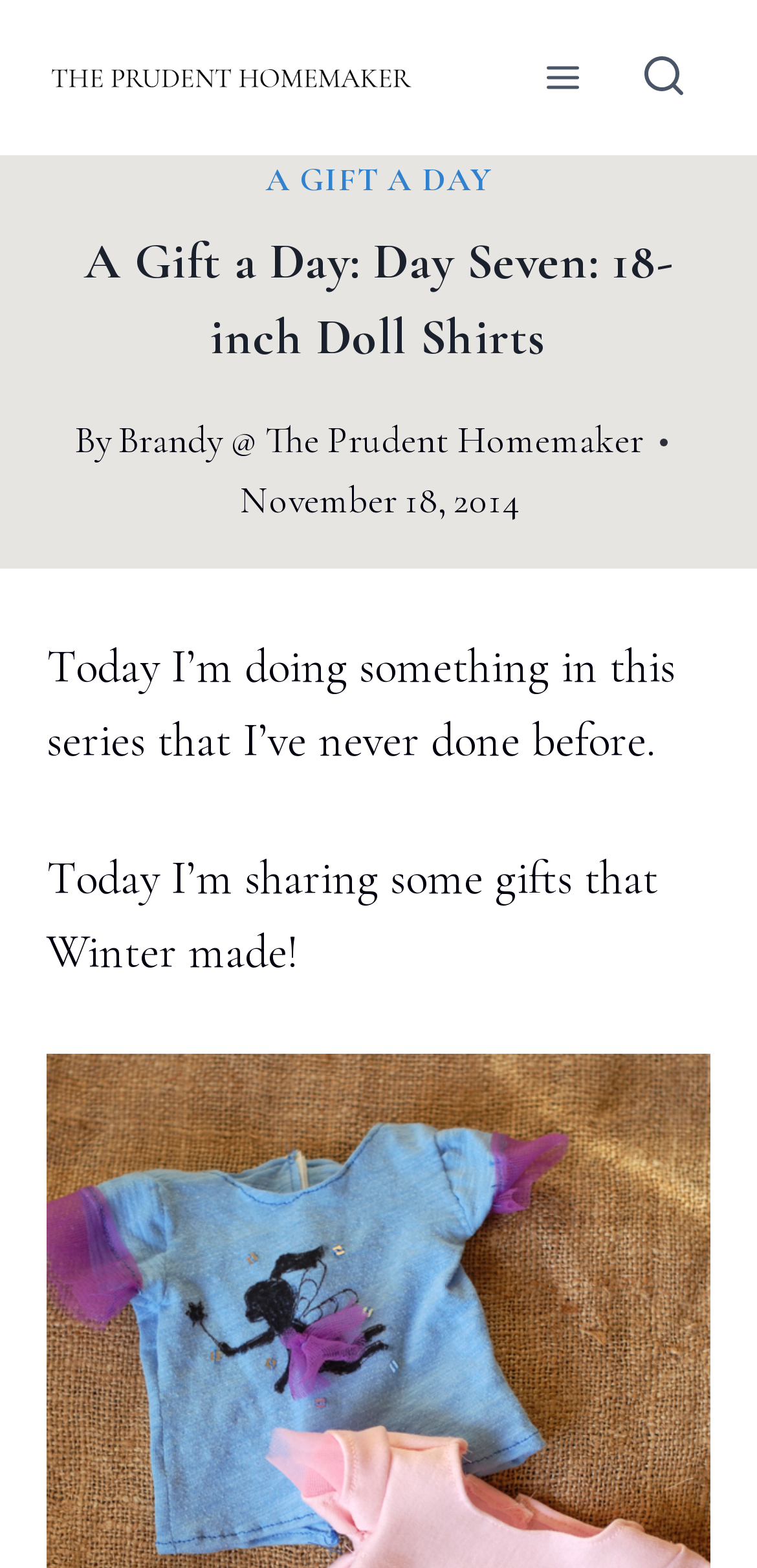What is the topic of this series?
Answer the question in a detailed and comprehensive manner.

The topic of this series is 'A Gift a Day', as indicated by the link 'A GIFT A DAY' located above the heading 'A Gift a Day: Day Seven: 18-inch Doll Shirts'.